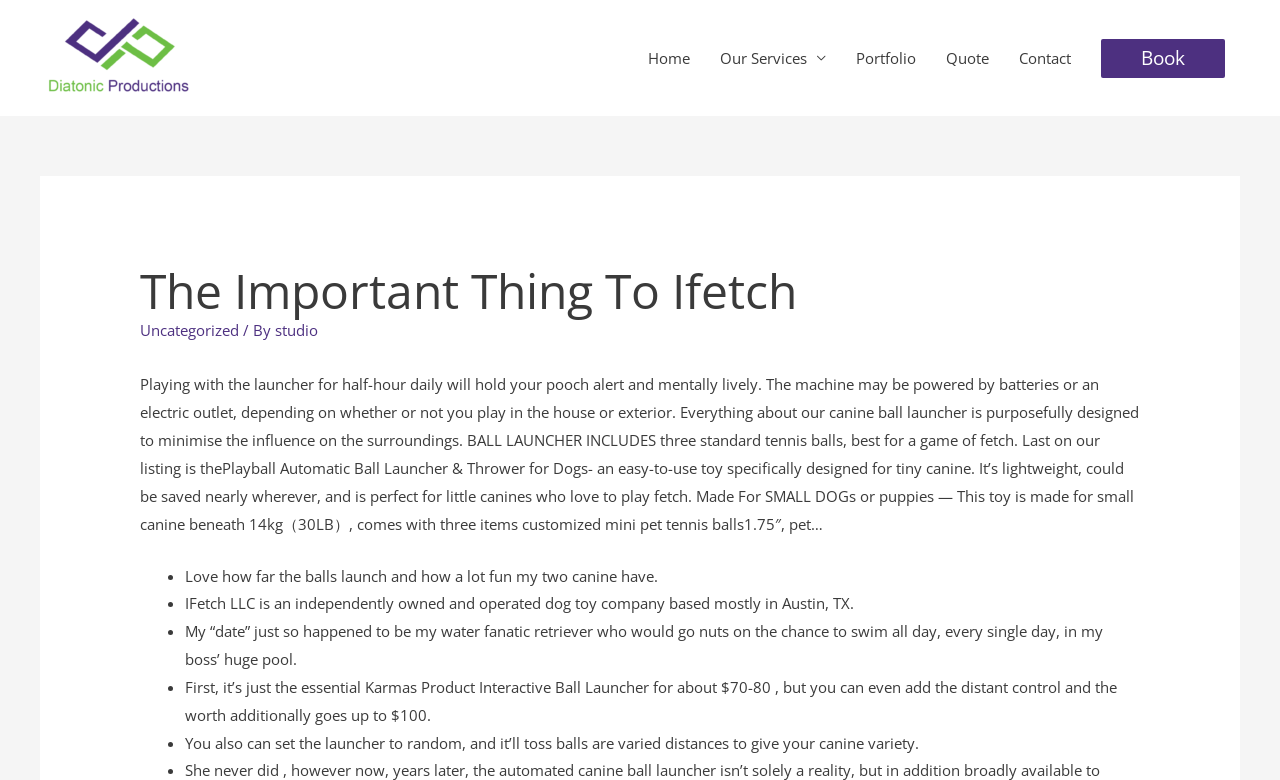What is the weight limit for the Playball Automatic Ball Launcher & Thrower for Dogs?
Provide an in-depth and detailed answer to the question.

I found the answer by reading the text on the webpage, specifically the sentence 'Made For SMALL DOGs or puppies — This toy is made for small dogs below 14kg（30LB）...'